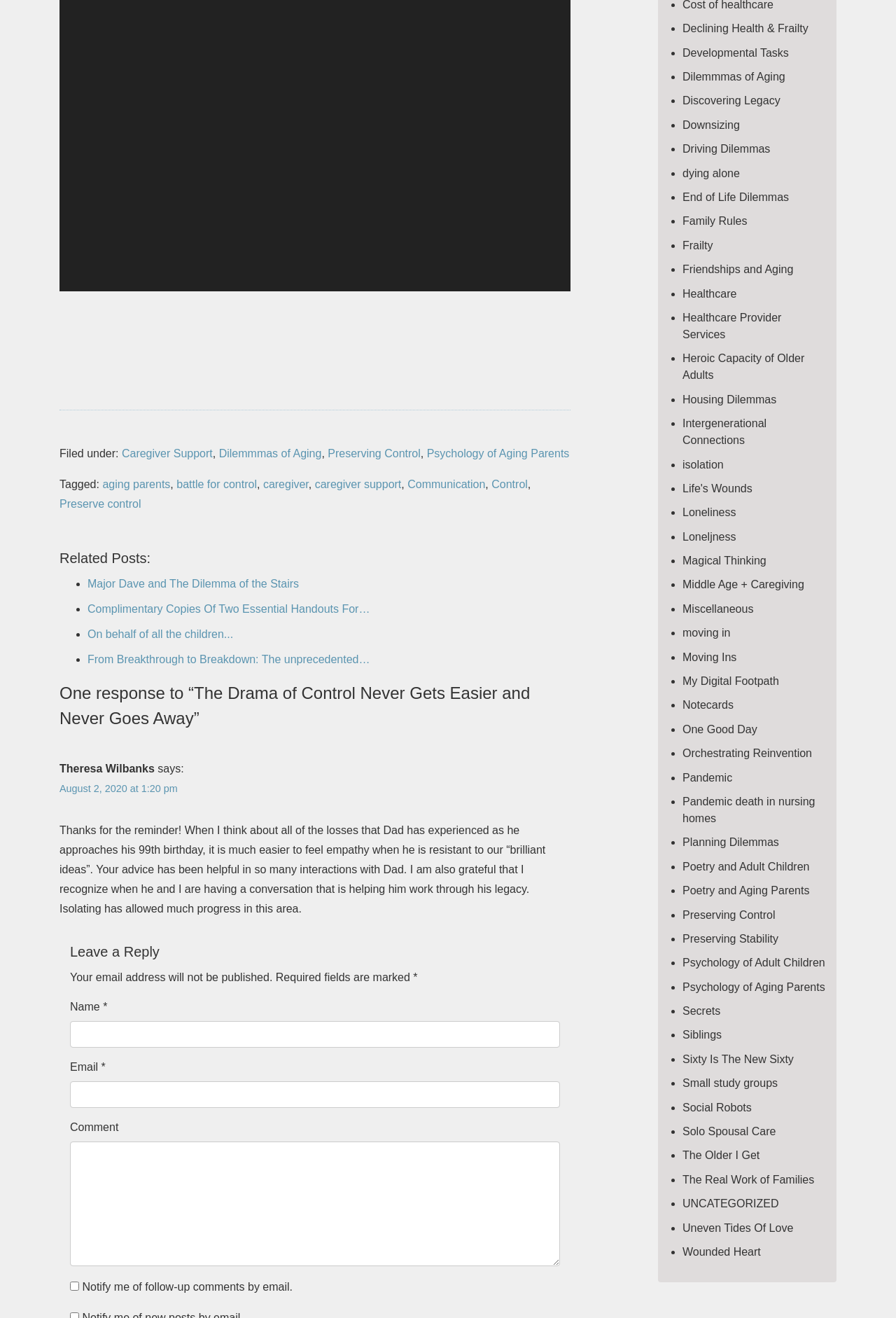What is the current time shown on the timer?
Based on the screenshot, provide a one-word or short-phrase response.

00:00